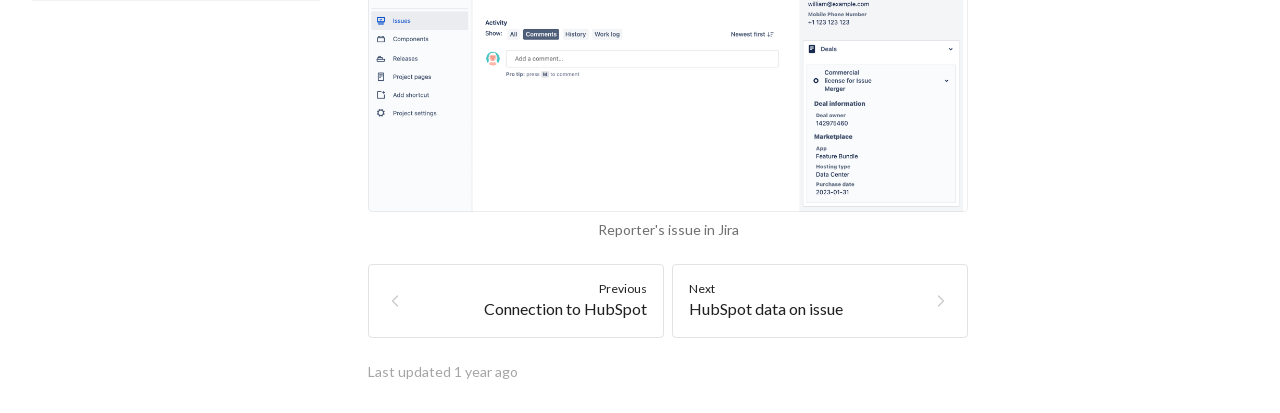Identify the coordinates of the bounding box for the element described below: "PreviousConnection to HubSpot". Return the coordinates as four float numbers between 0 and 1: [left, top, right, bottom].

[0.288, 0.637, 0.519, 0.816]